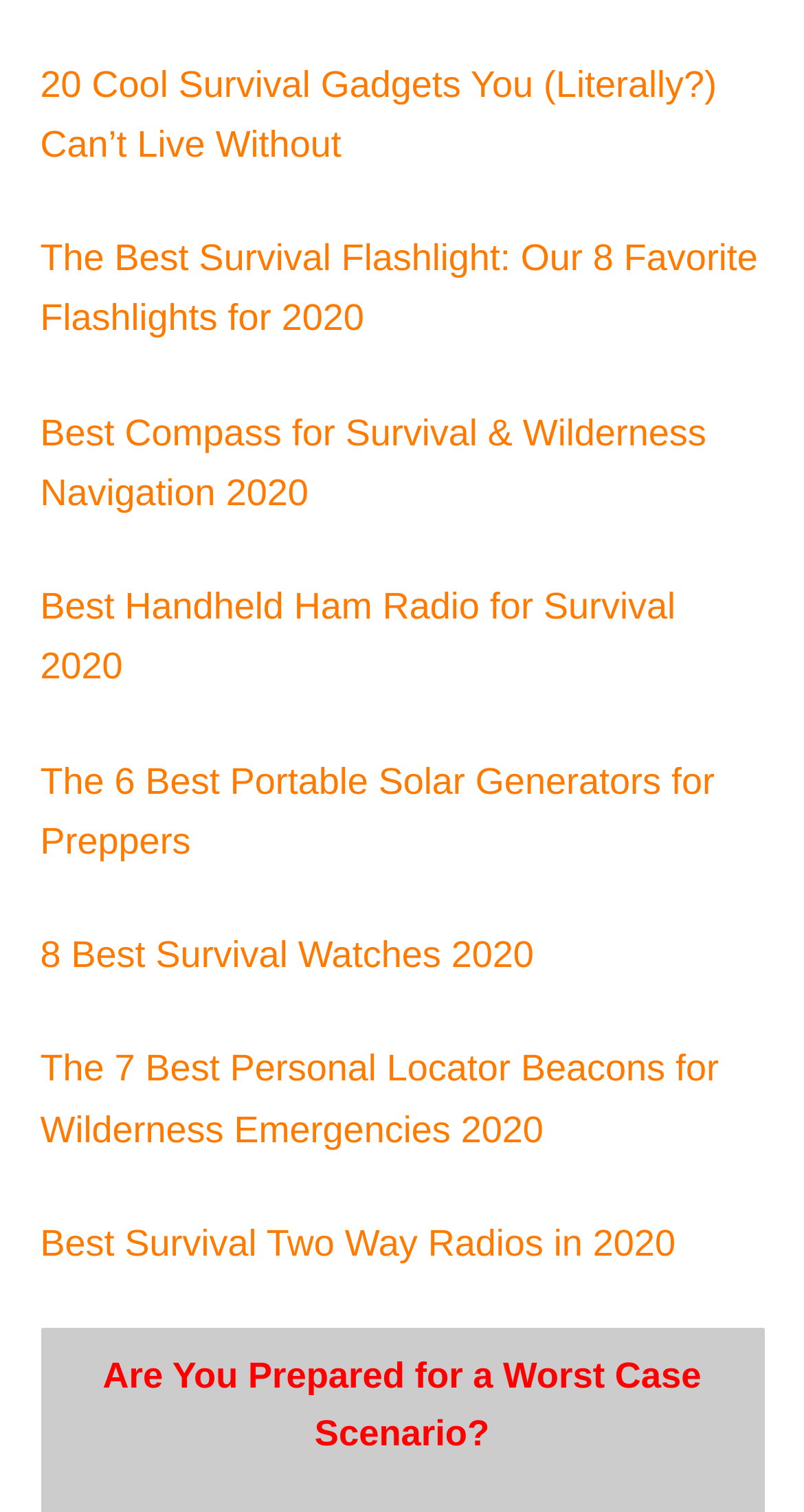Determine the bounding box coordinates for the area you should click to complete the following instruction: "Explore the best compass for survival and wilderness navigation".

[0.05, 0.272, 0.878, 0.339]